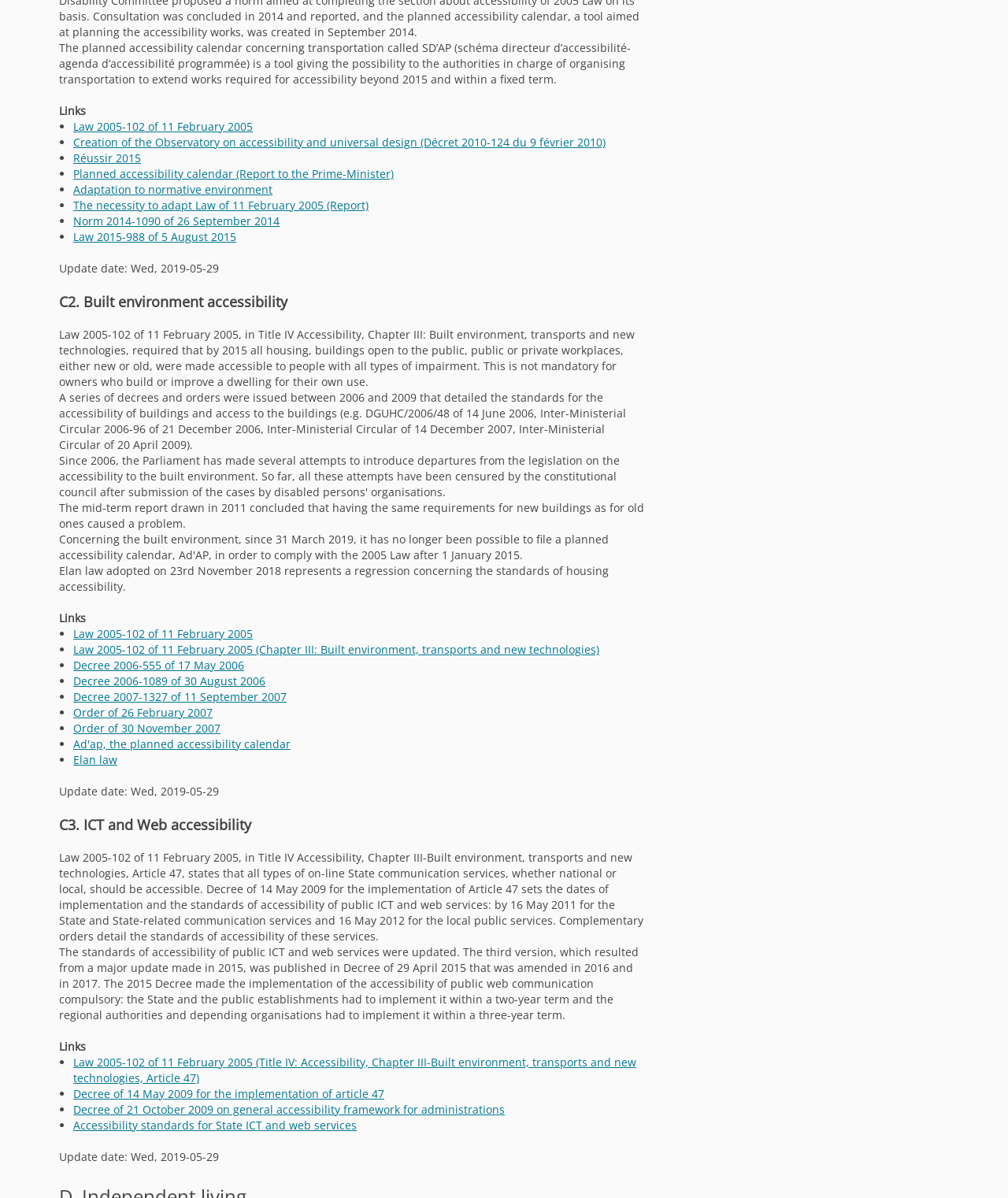Identify the bounding box coordinates of the specific part of the webpage to click to complete this instruction: "Read 'Update date: Wed, 2019-05-29'".

[0.13, 0.218, 0.217, 0.23]